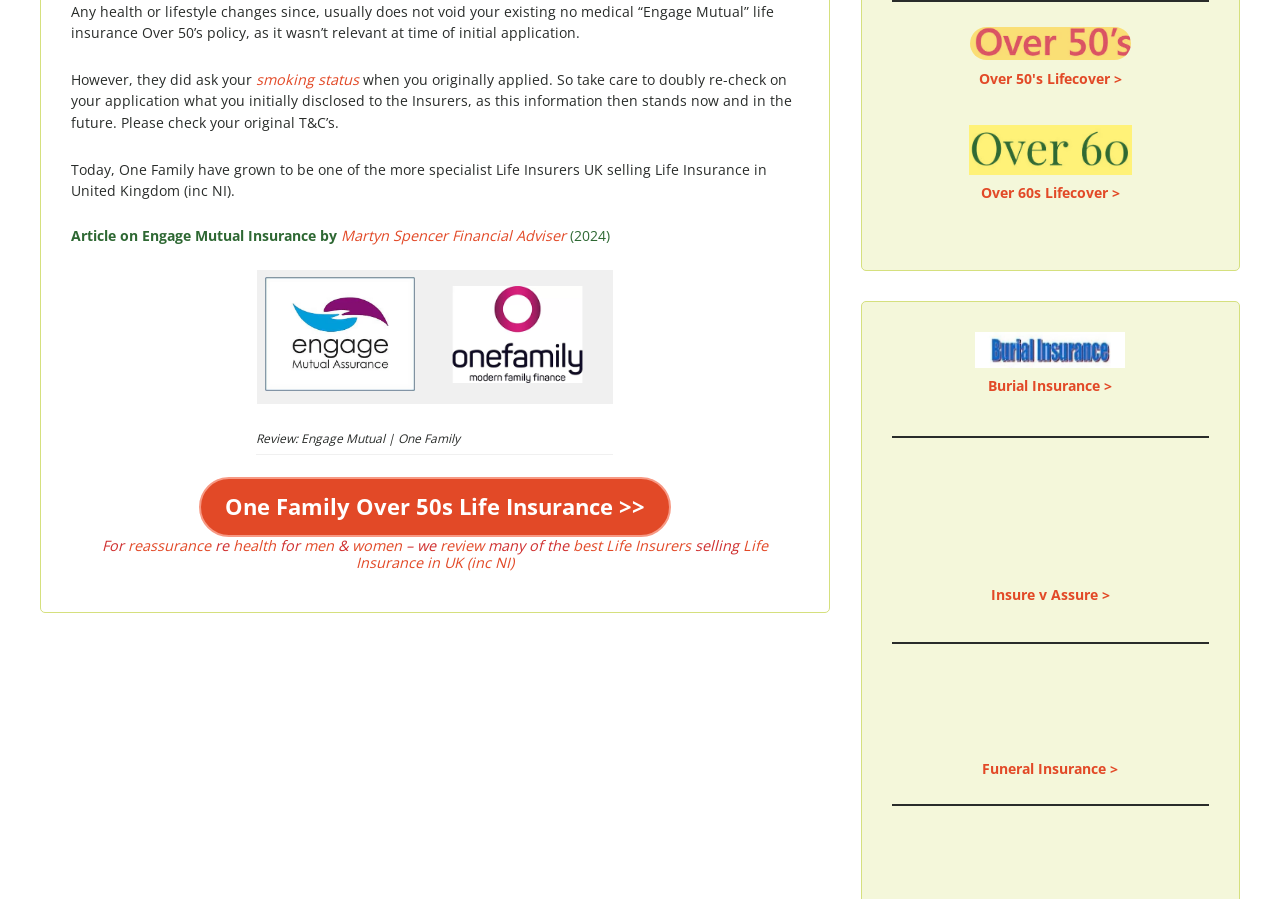Could you specify the bounding box coordinates for the clickable section to complete the following instruction: "Learn about 'reassurance'"?

[0.1, 0.596, 0.165, 0.618]